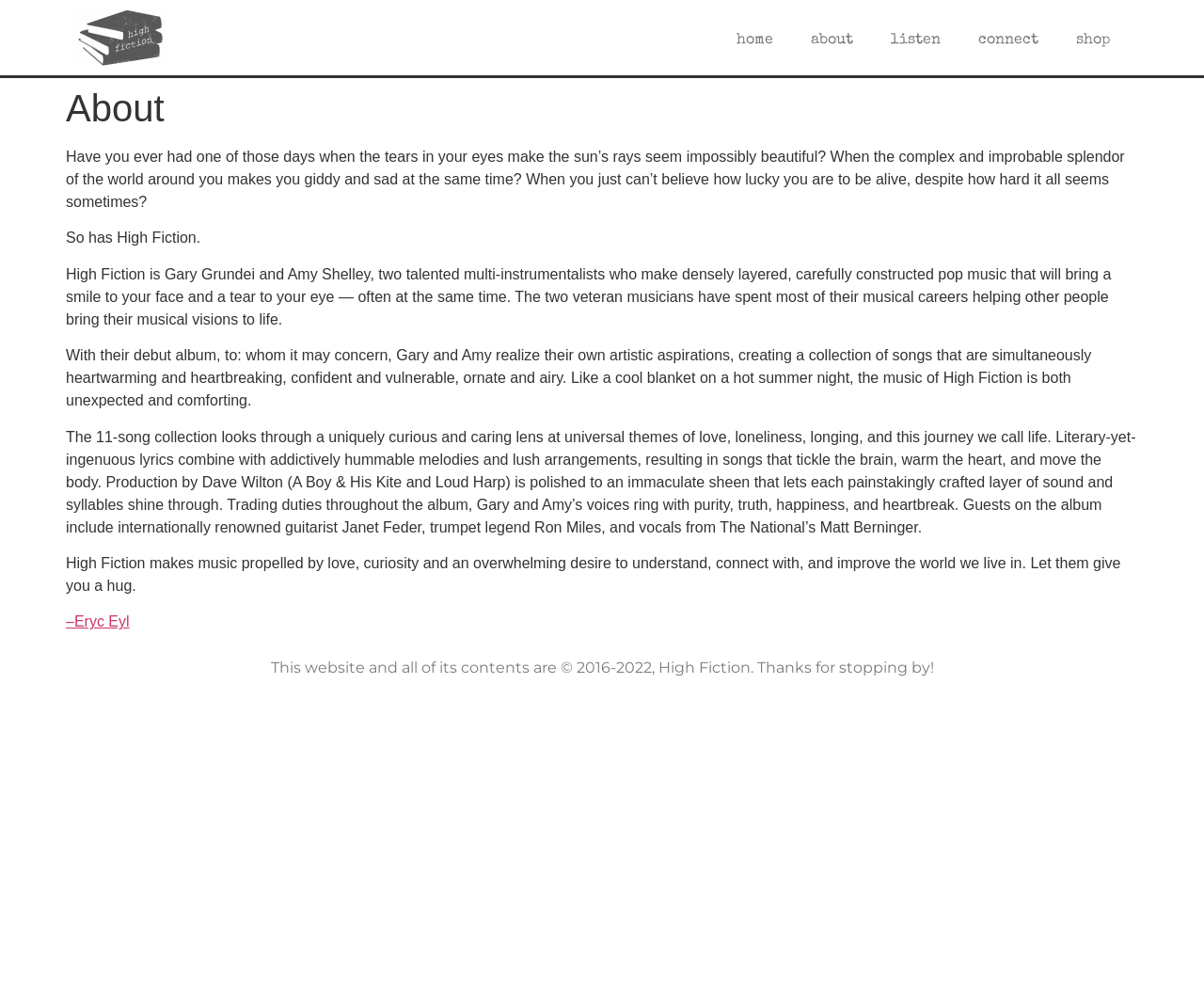Please identify the bounding box coordinates of the area that needs to be clicked to fulfill the following instruction: "read about High Fiction."

[0.055, 0.151, 0.934, 0.213]